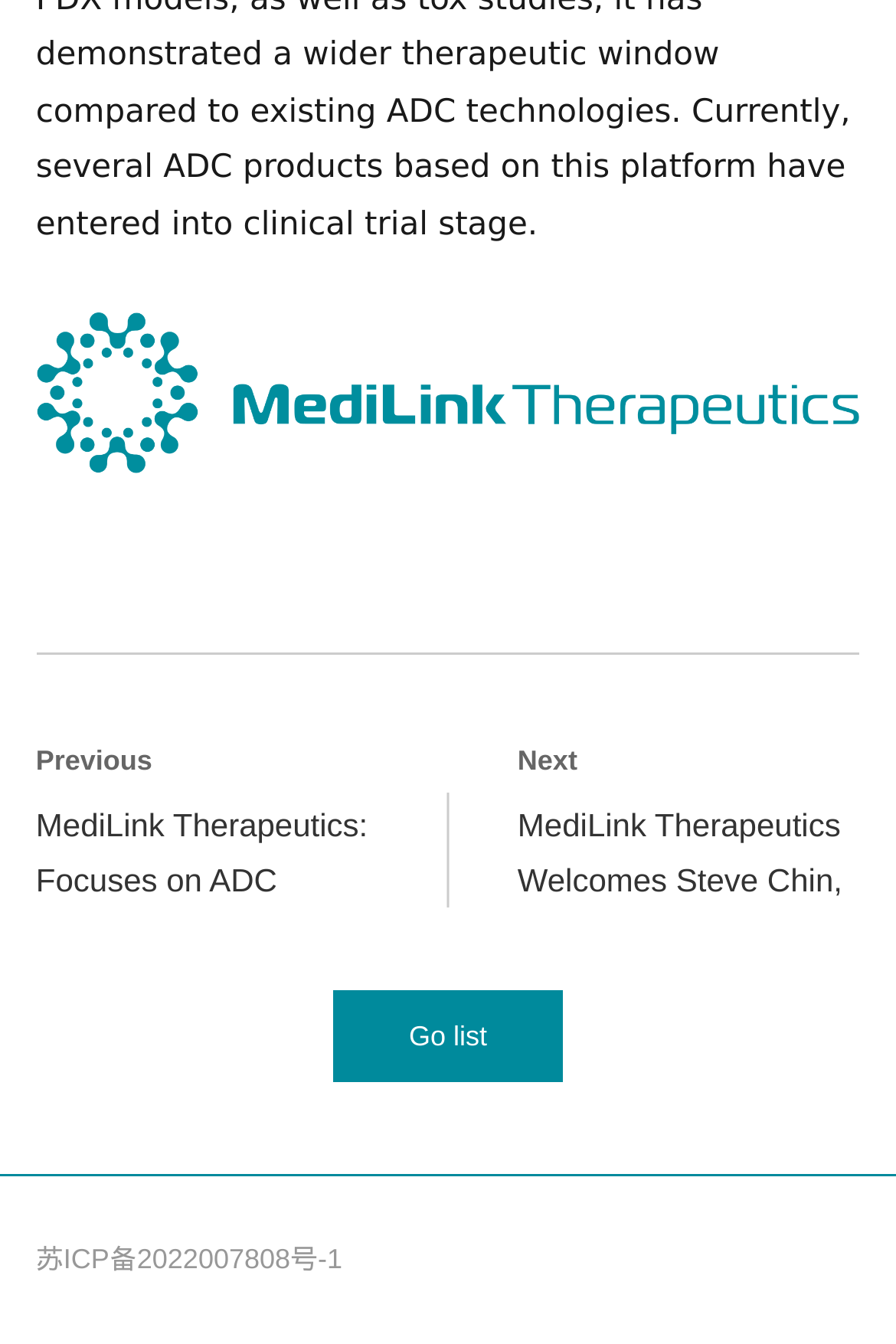Please give a succinct answer using a single word or phrase:
What is the purpose of the 'Go list' link?

To go to the list of articles